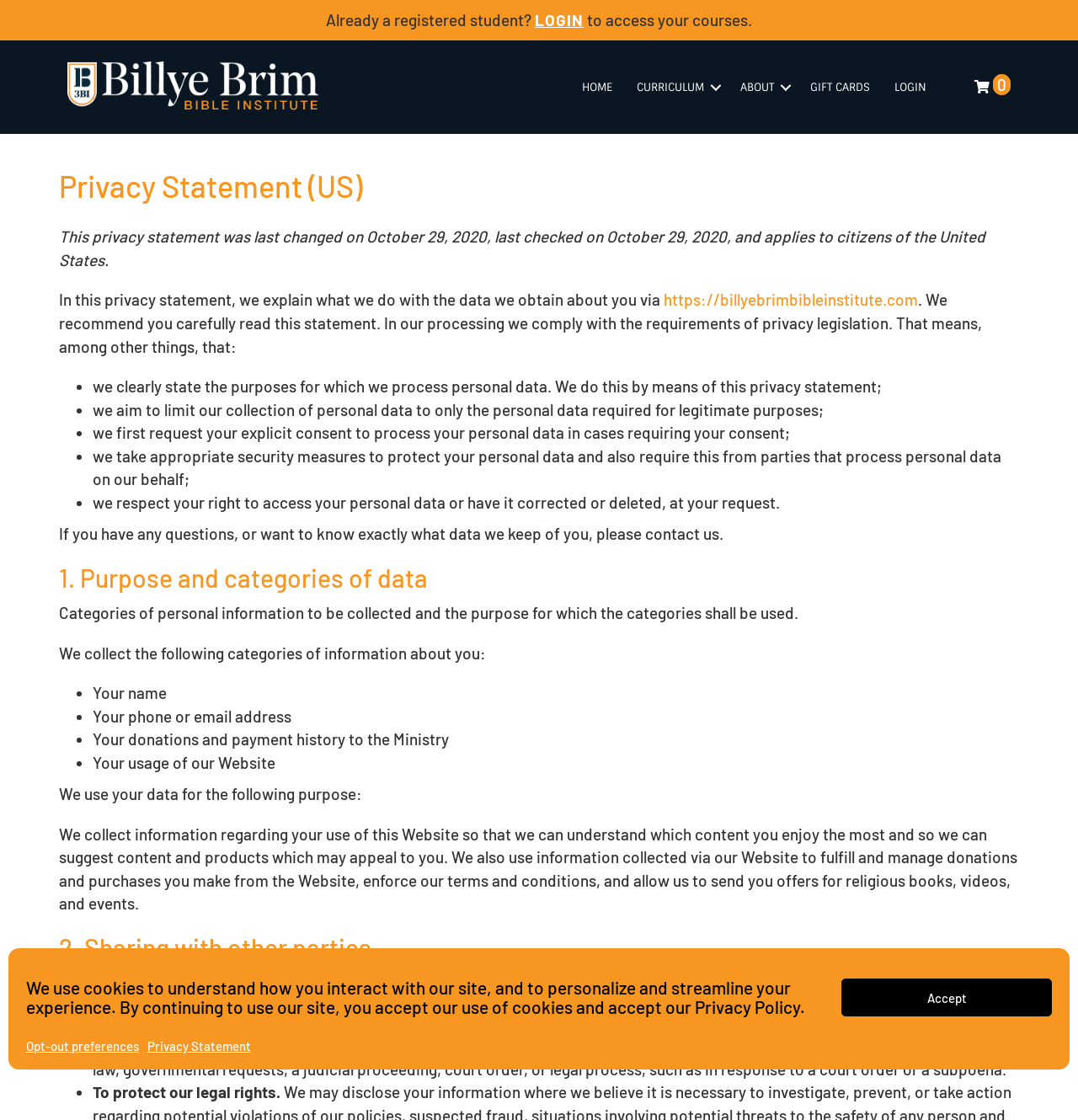How can users access or correct their personal data?
Please answer the question as detailed as possible based on the image.

According to the webpage, users can access or correct their personal data by contacting the website, as stated in the privacy statement.